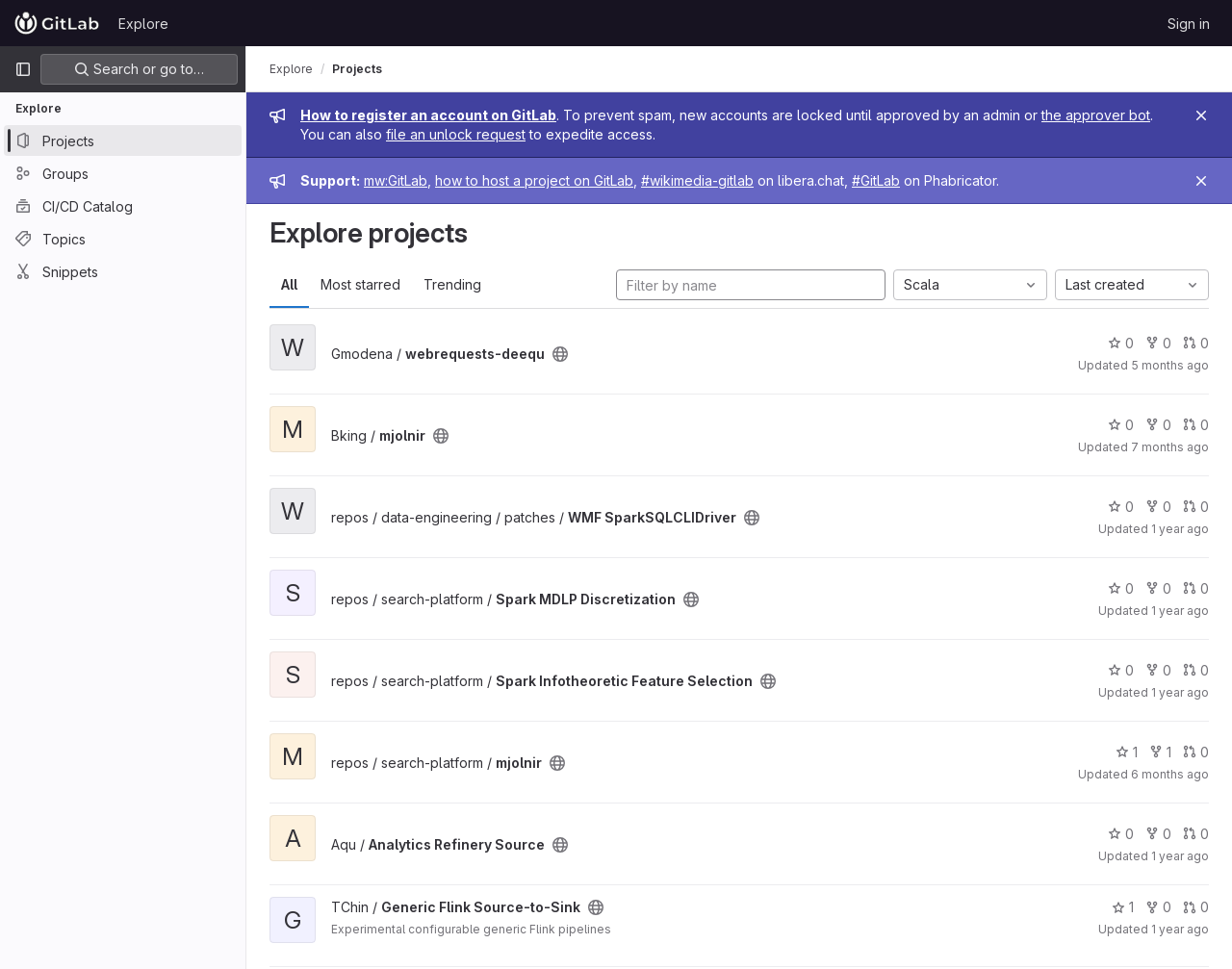Specify the bounding box coordinates of the region I need to click to perform the following instruction: "Go to the methodology page". The coordinates must be four float numbers in the range of 0 to 1, i.e., [left, top, right, bottom].

None